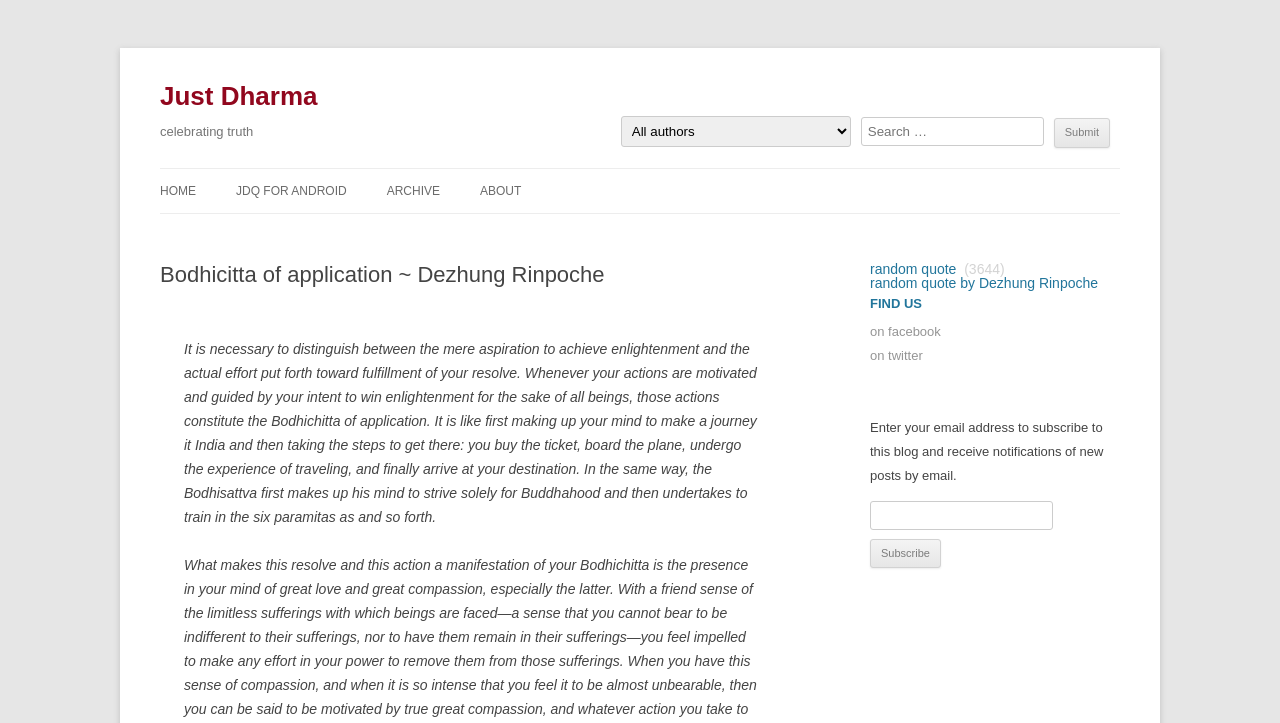Based on the image, provide a detailed and complete answer to the question: 
How can users subscribe to the blog?

Users can subscribe to the blog by entering their email address in the textbox provided and clicking the 'Subscribe' button.